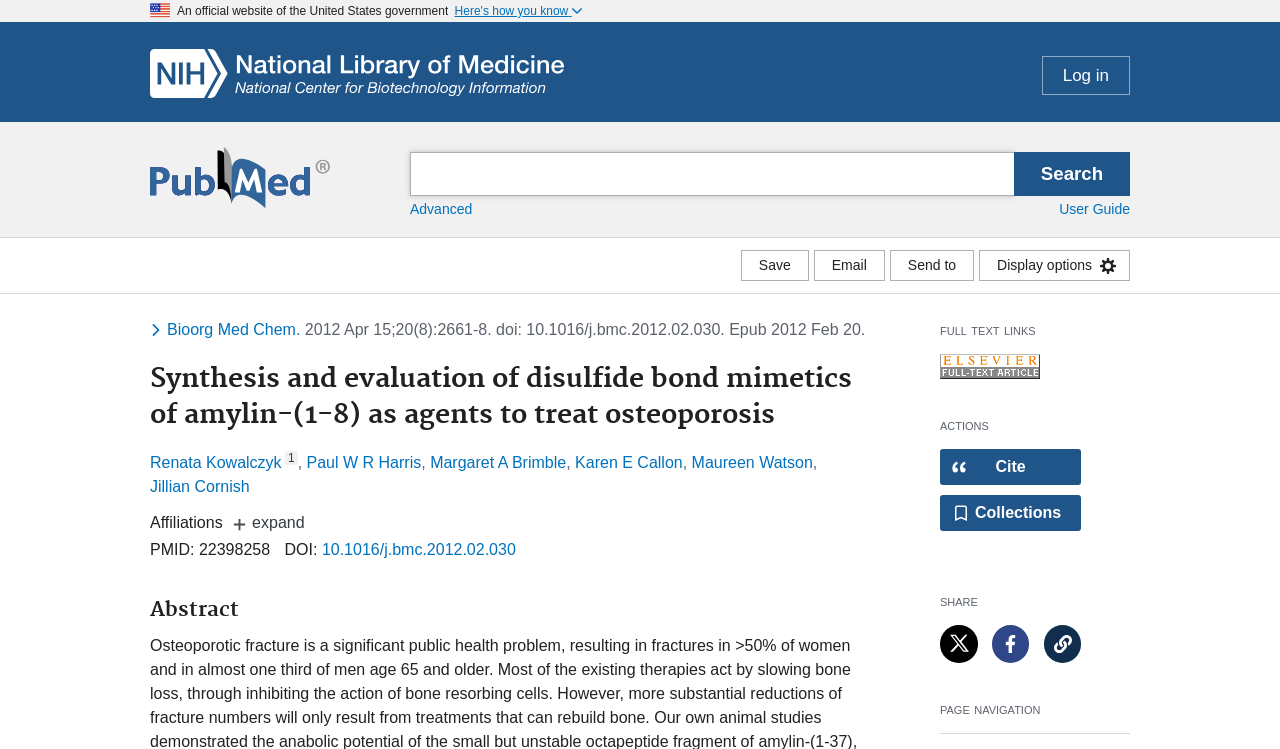What is the PMID of the article?
Based on the visual, give a brief answer using one word or a short phrase.

22398258